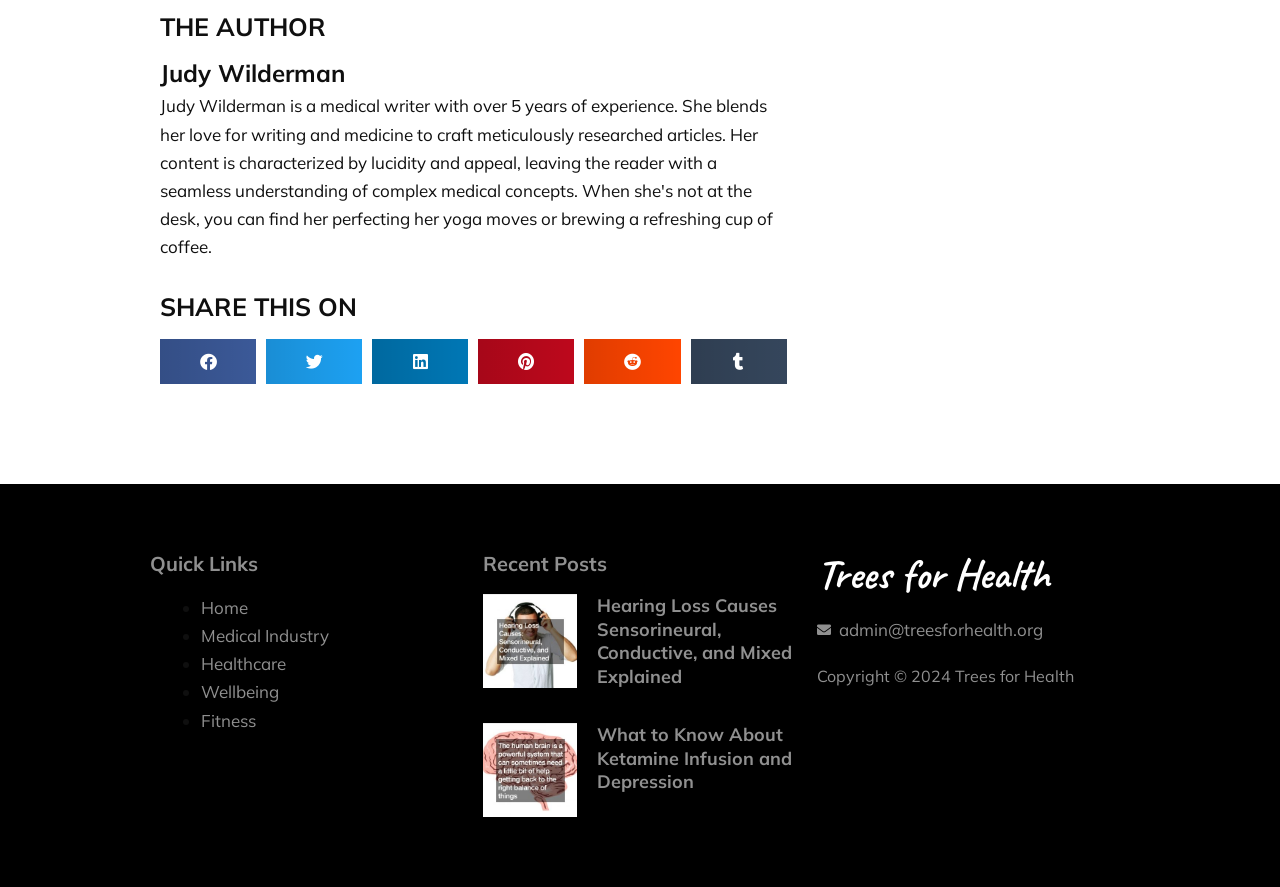Please identify the bounding box coordinates of the element I should click to complete this instruction: 'Share on facebook'. The coordinates should be given as four float numbers between 0 and 1, like this: [left, top, right, bottom].

[0.125, 0.383, 0.2, 0.433]